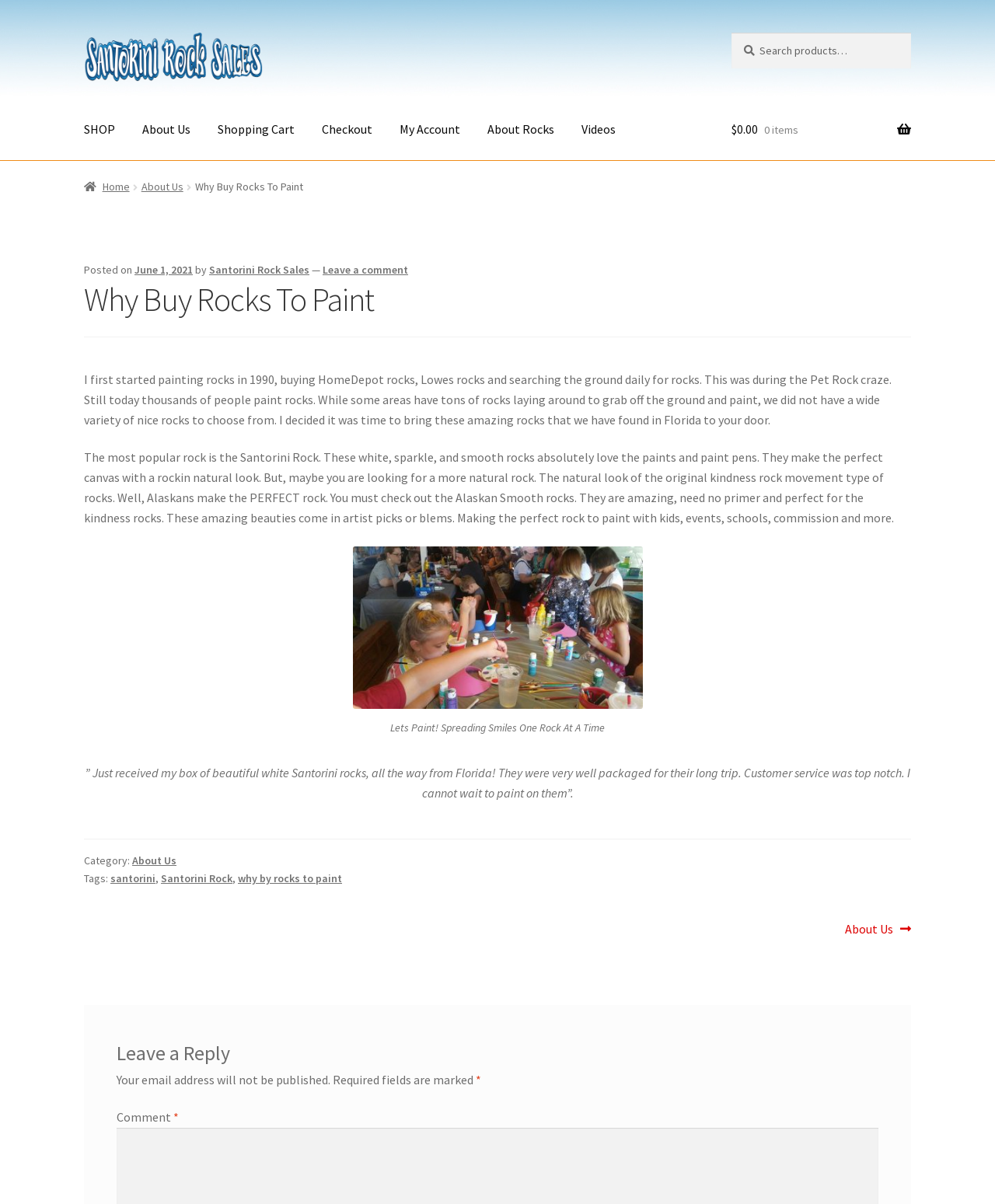Using the description: "why by rocks to paint", determine the UI element's bounding box coordinates. Ensure the coordinates are in the format of four float numbers between 0 and 1, i.e., [left, top, right, bottom].

[0.239, 0.724, 0.344, 0.735]